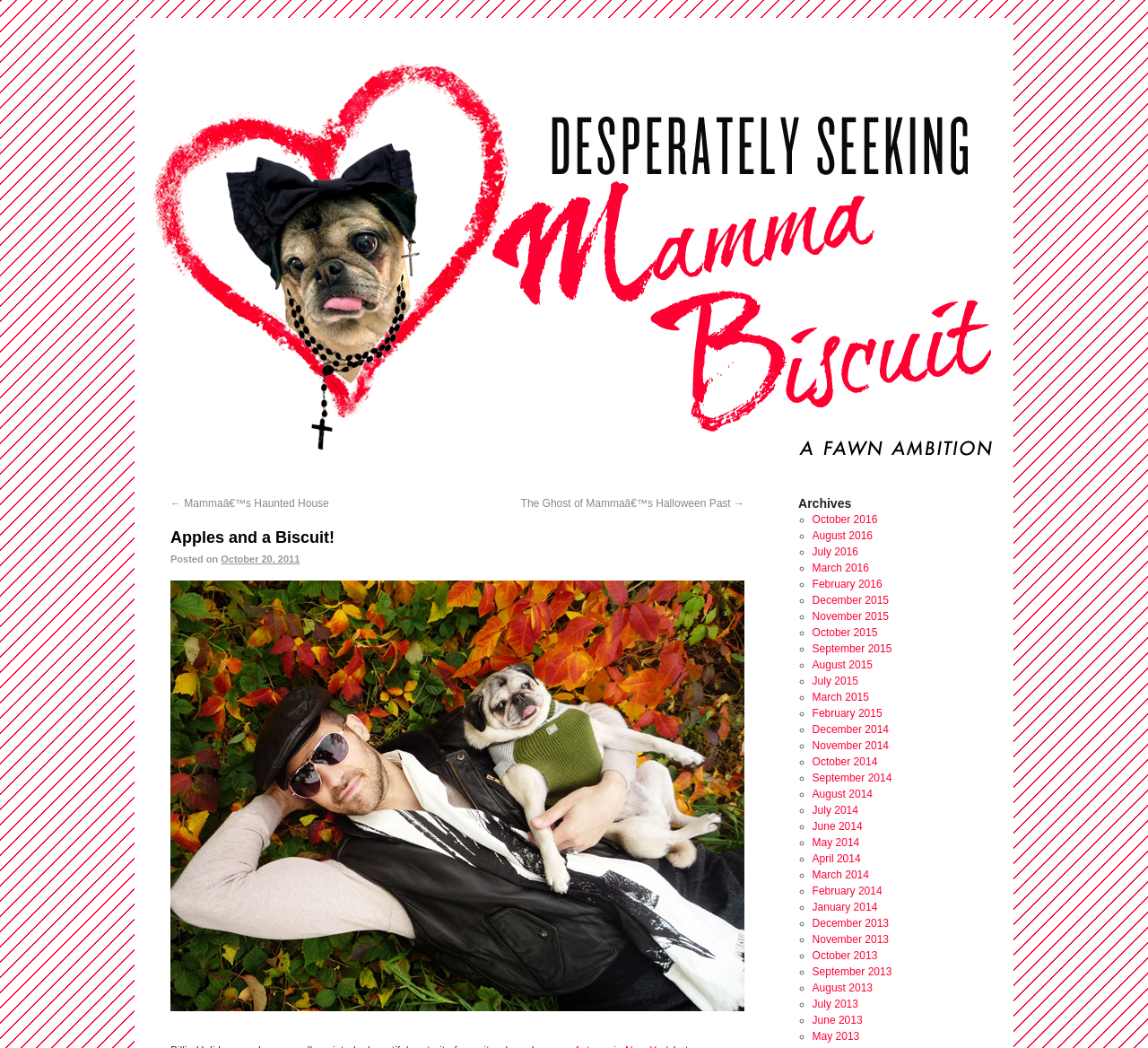What is the principal heading displayed on the webpage?

Apples and a Biscuit!